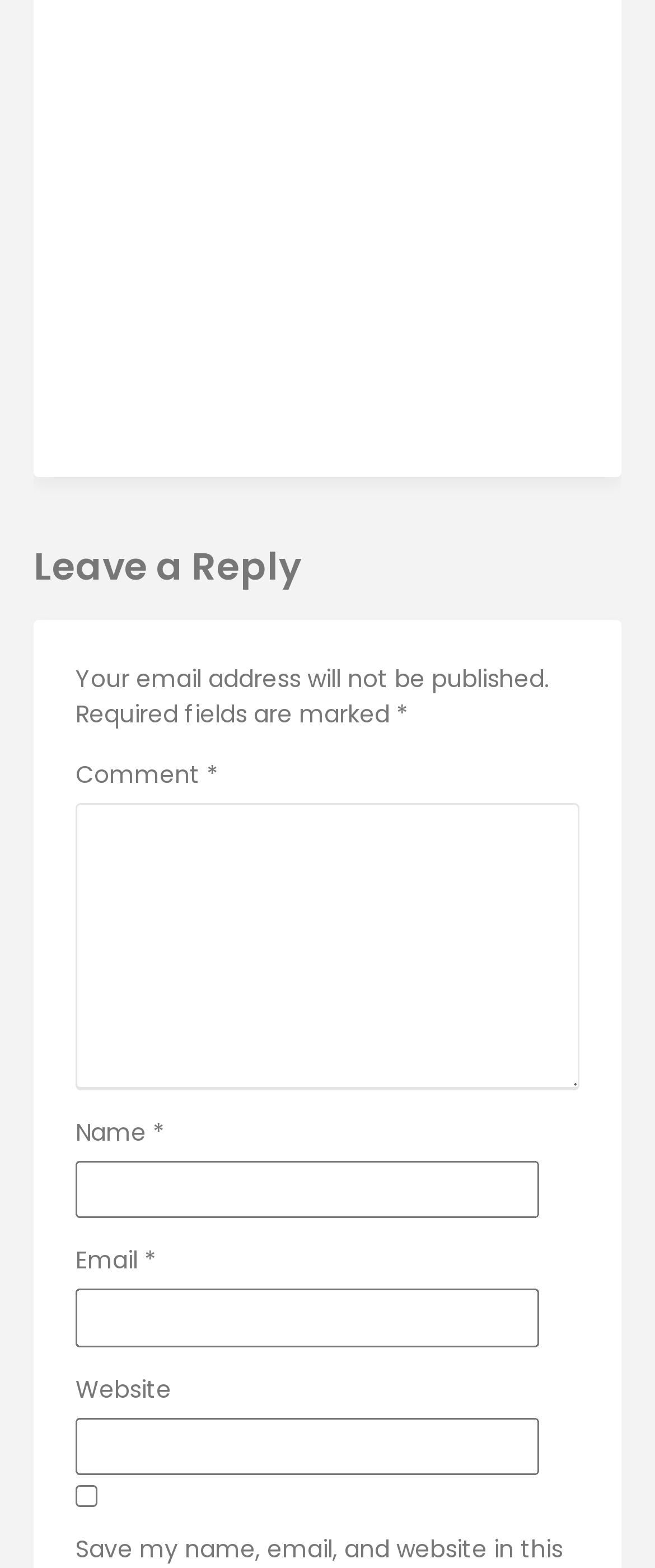What is the title of the reply section?
Look at the screenshot and give a one-word or phrase answer.

Leave a Reply